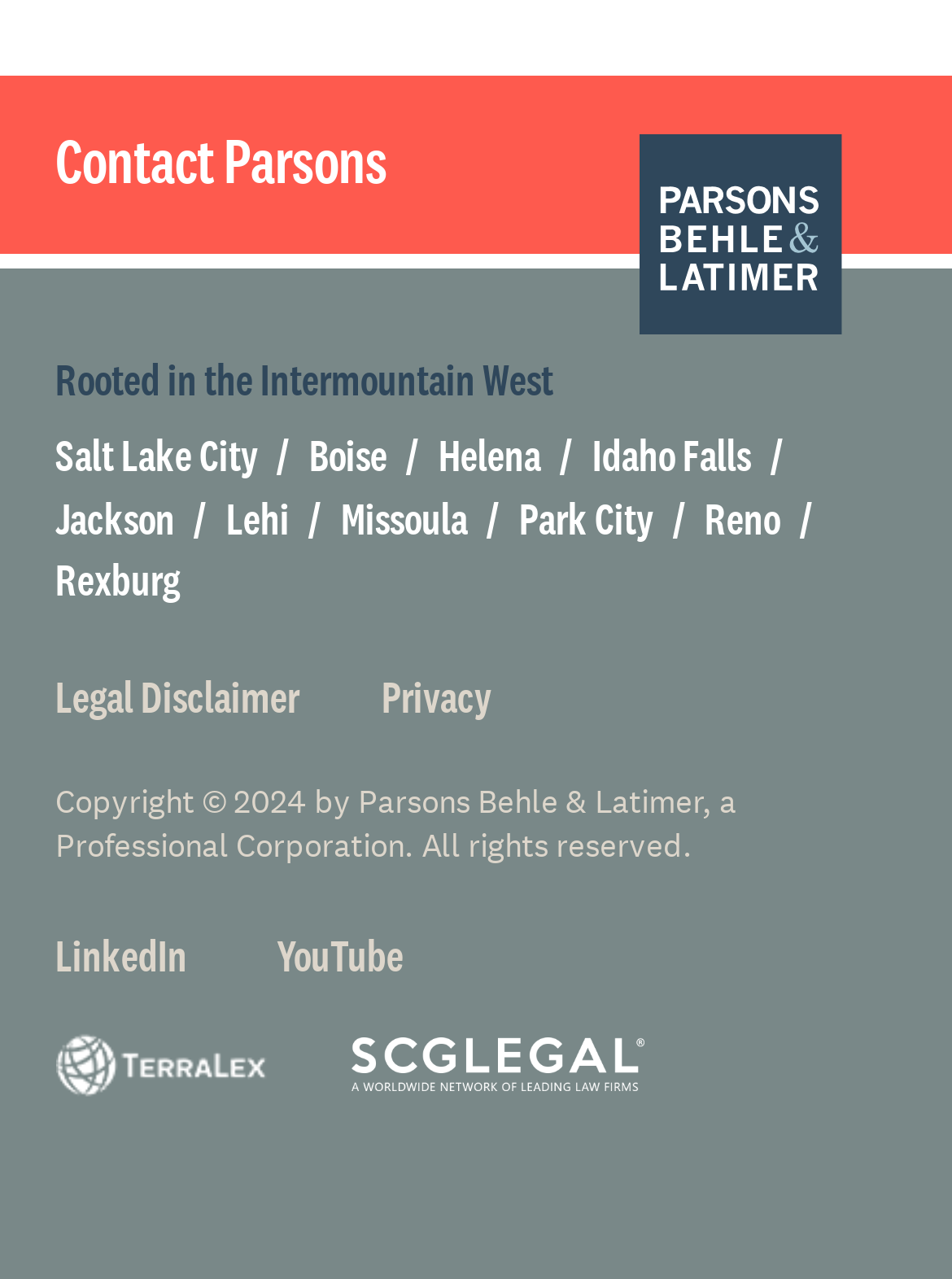Please find the bounding box coordinates for the clickable element needed to perform this instruction: "Visit the Contact Parsons page".

[0.058, 0.1, 0.407, 0.153]